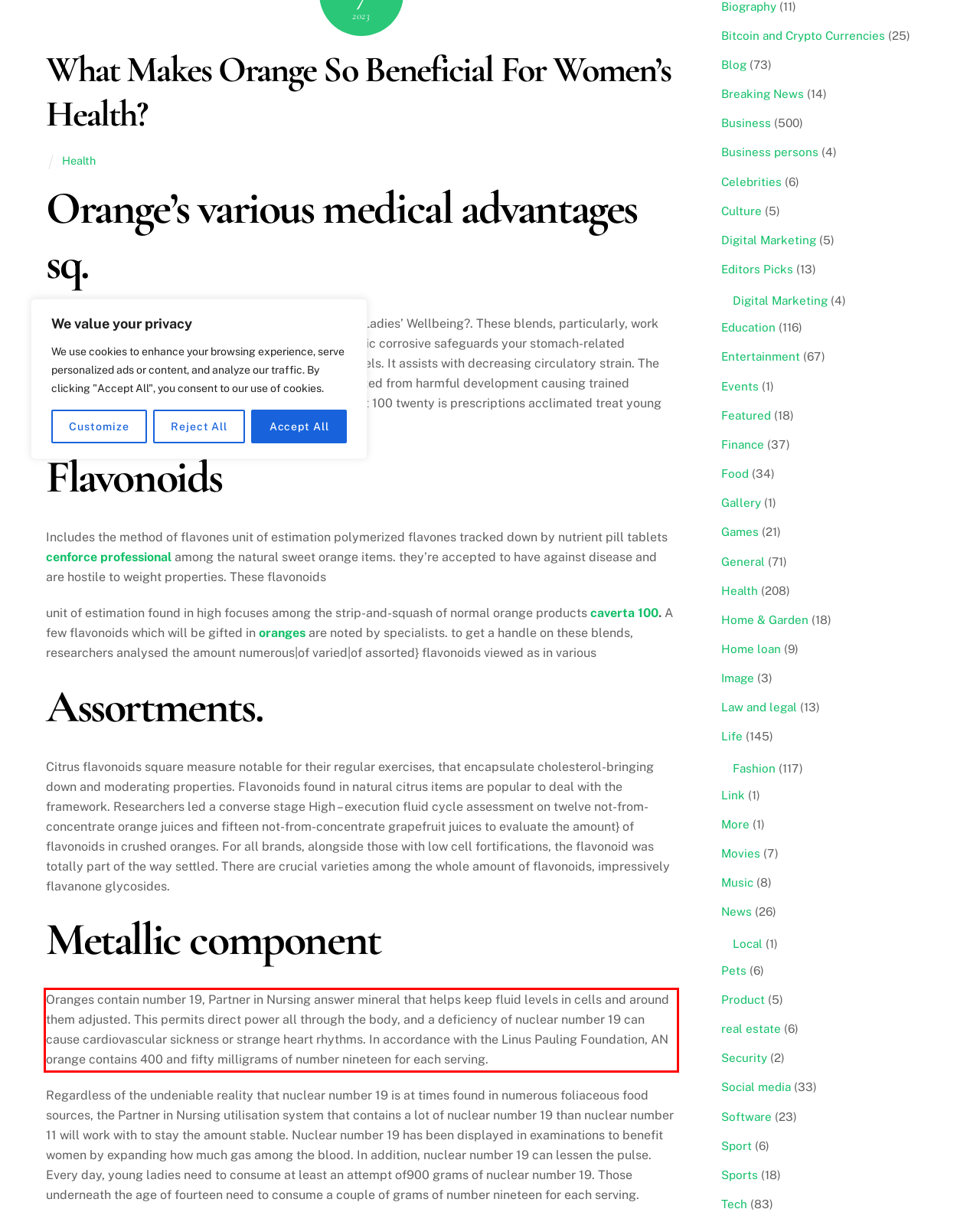Please use OCR to extract the text content from the red bounding box in the provided webpage screenshot.

Oranges contain number 19, Partner in Nursing answer mineral that helps keep fluid levels in cells and around them adjusted. This permits direct power all through the body, and a deficiency of nuclear number 19 can cause cardiovascular sickness or strange heart rhythms. In accordance with the Linus Pauling Foundation, AN orange contains 400 and fifty milligrams of number nineteen for each serving.